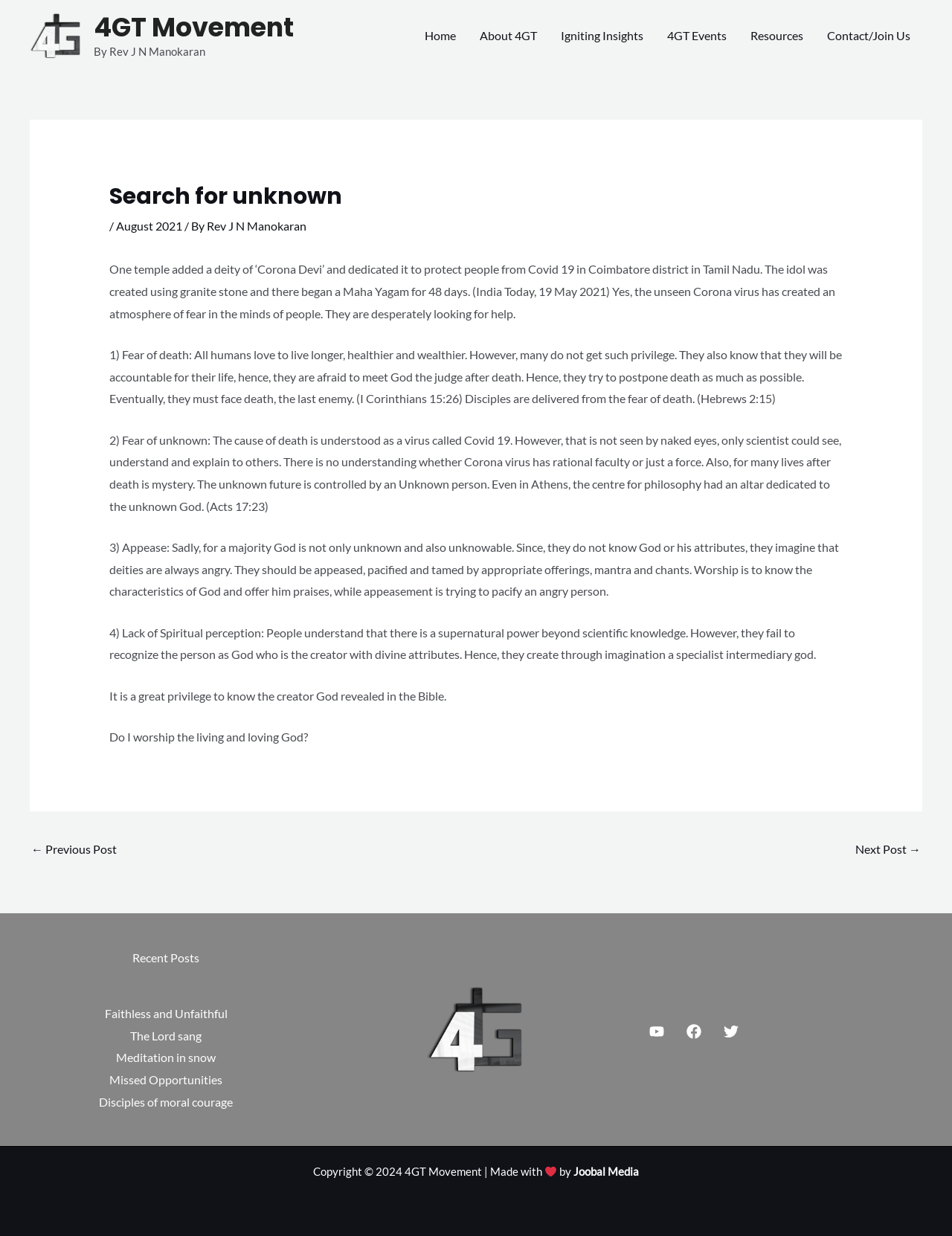What is the name of the author of the article?
Can you give a detailed and elaborate answer to the question?

I found the answer by looking at the byline of the article, which says 'By Rev J N Manokaran'.